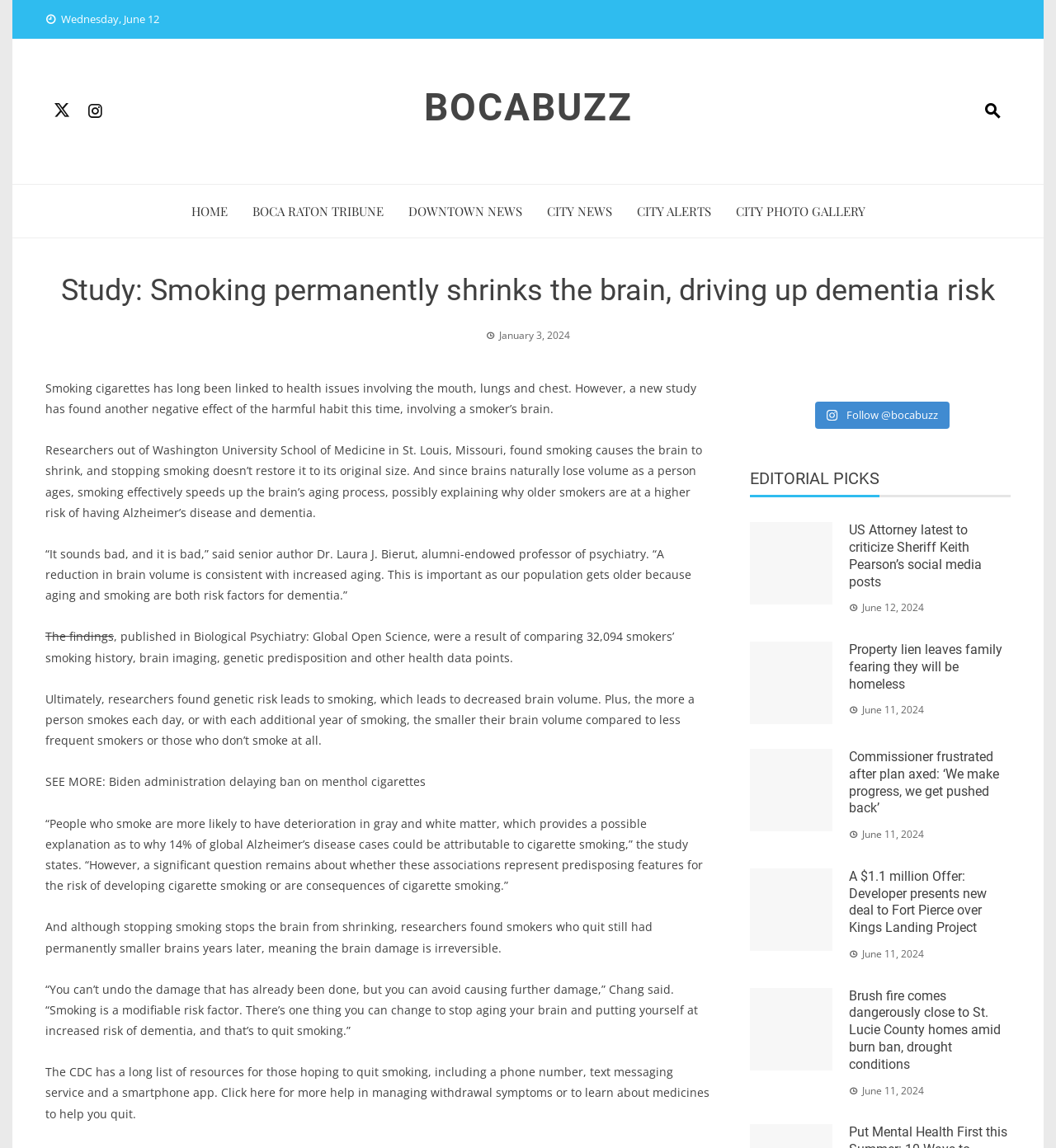Consider the image and give a detailed and elaborate answer to the question: 
What is the name of the university where the researchers are from?

I found the name of the university by reading the StaticText element with the content 'Researchers out of Washington University School of Medicine in St. Louis, Missouri...' which is located at [0.043, 0.385, 0.665, 0.453].